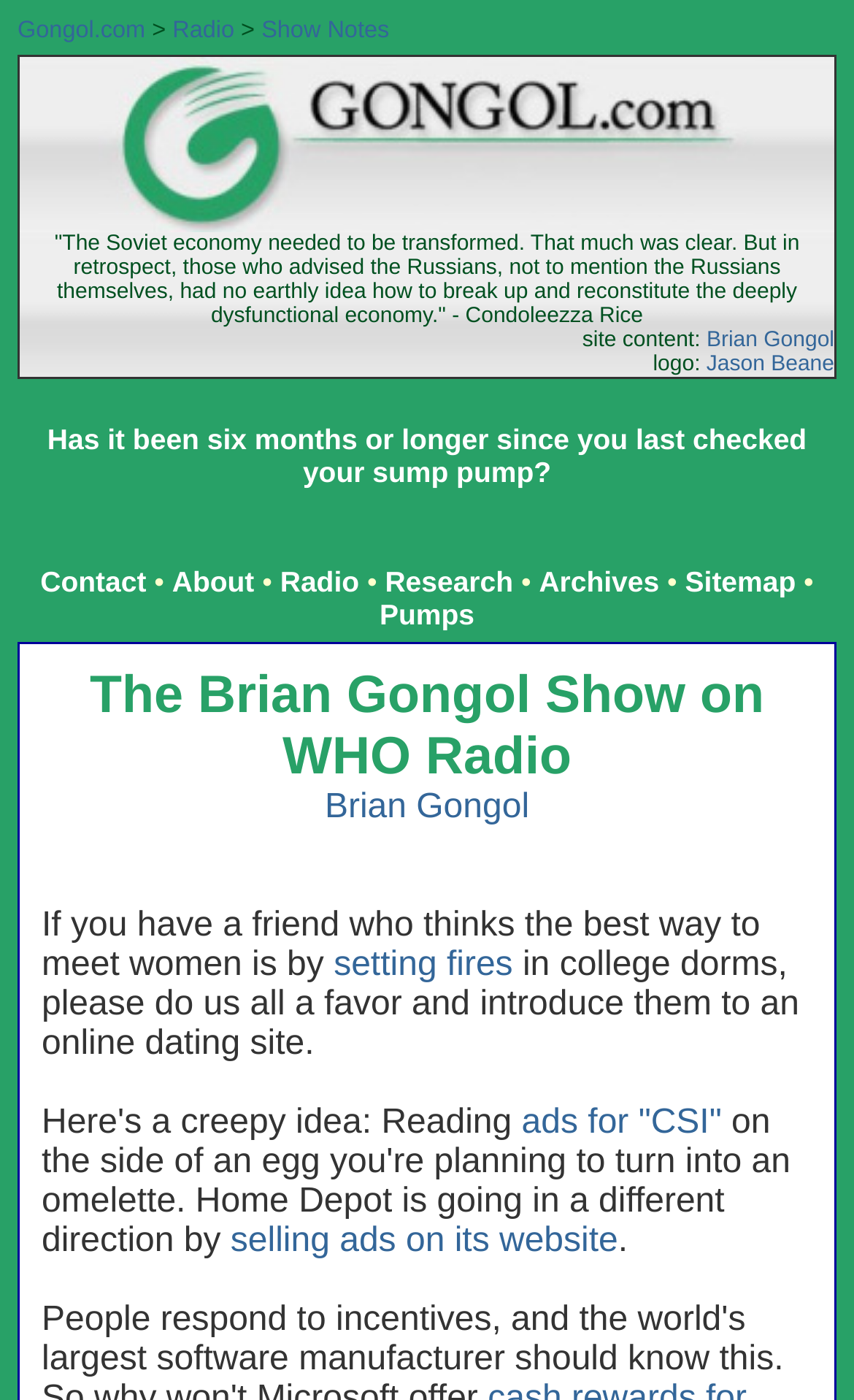Given the following UI element description: "selling ads on its website", find the bounding box coordinates in the webpage screenshot.

[0.27, 0.873, 0.724, 0.9]